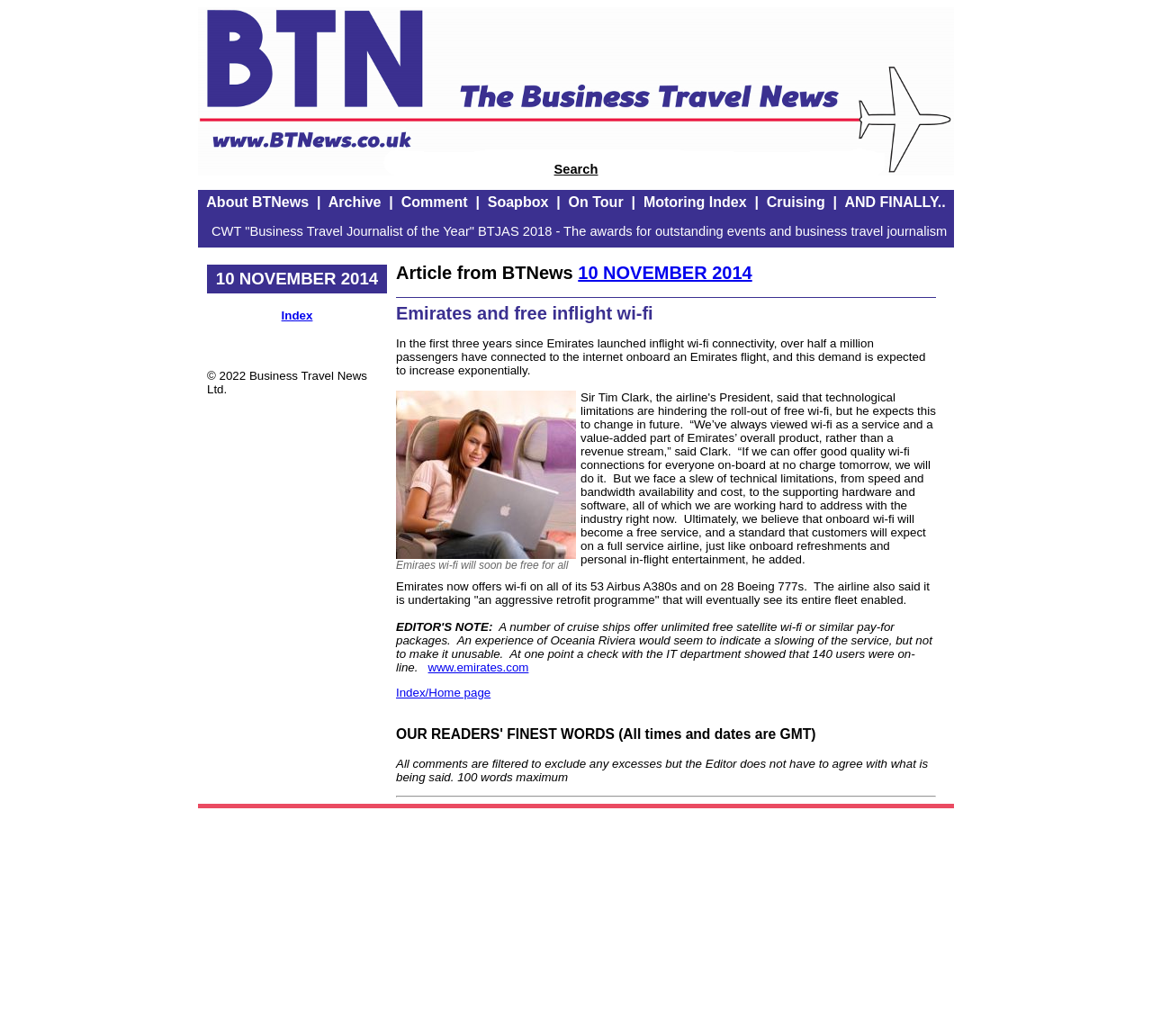Please identify the bounding box coordinates of the element I need to click to follow this instruction: "Read about Emirates and free inflight wi-fi".

[0.344, 0.293, 0.812, 0.313]